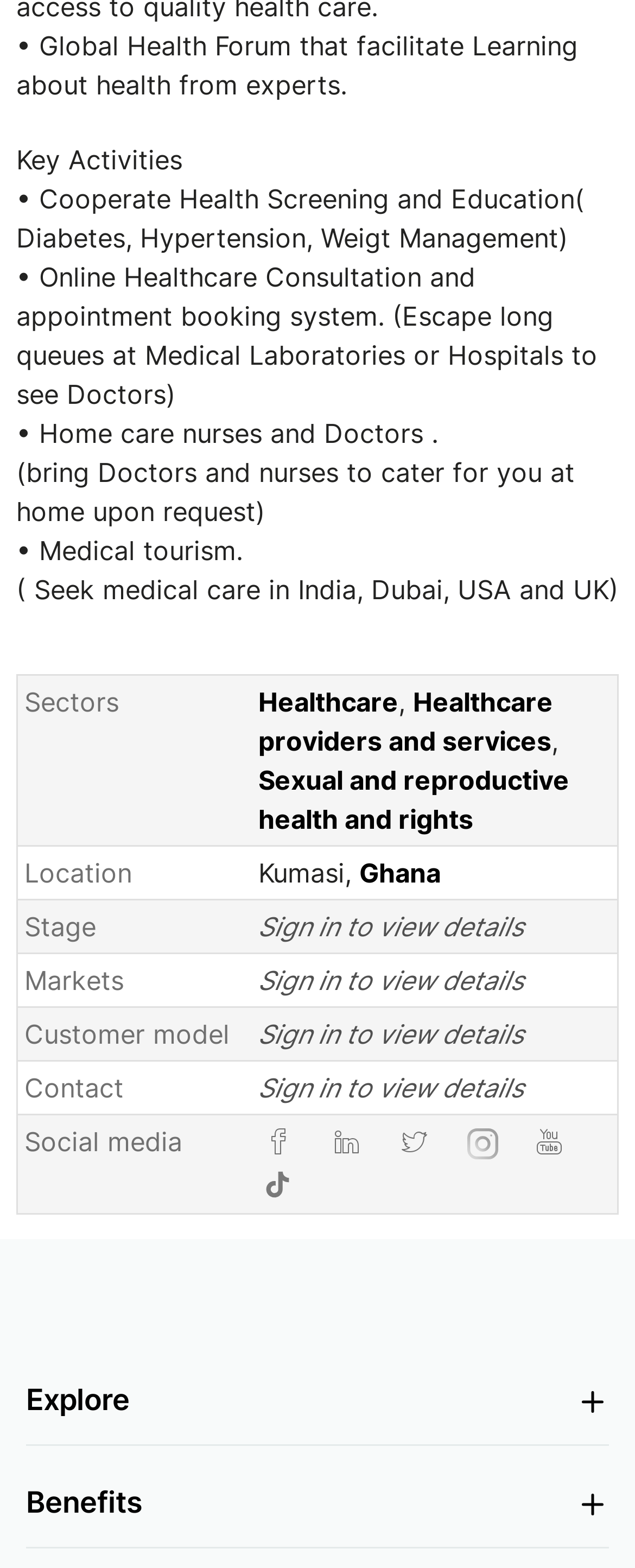Give a one-word or short phrase answer to this question: 
What are the sectors related to this health forum?

Healthcare, Healthcare providers and services, Sexual and reproductive health and rights